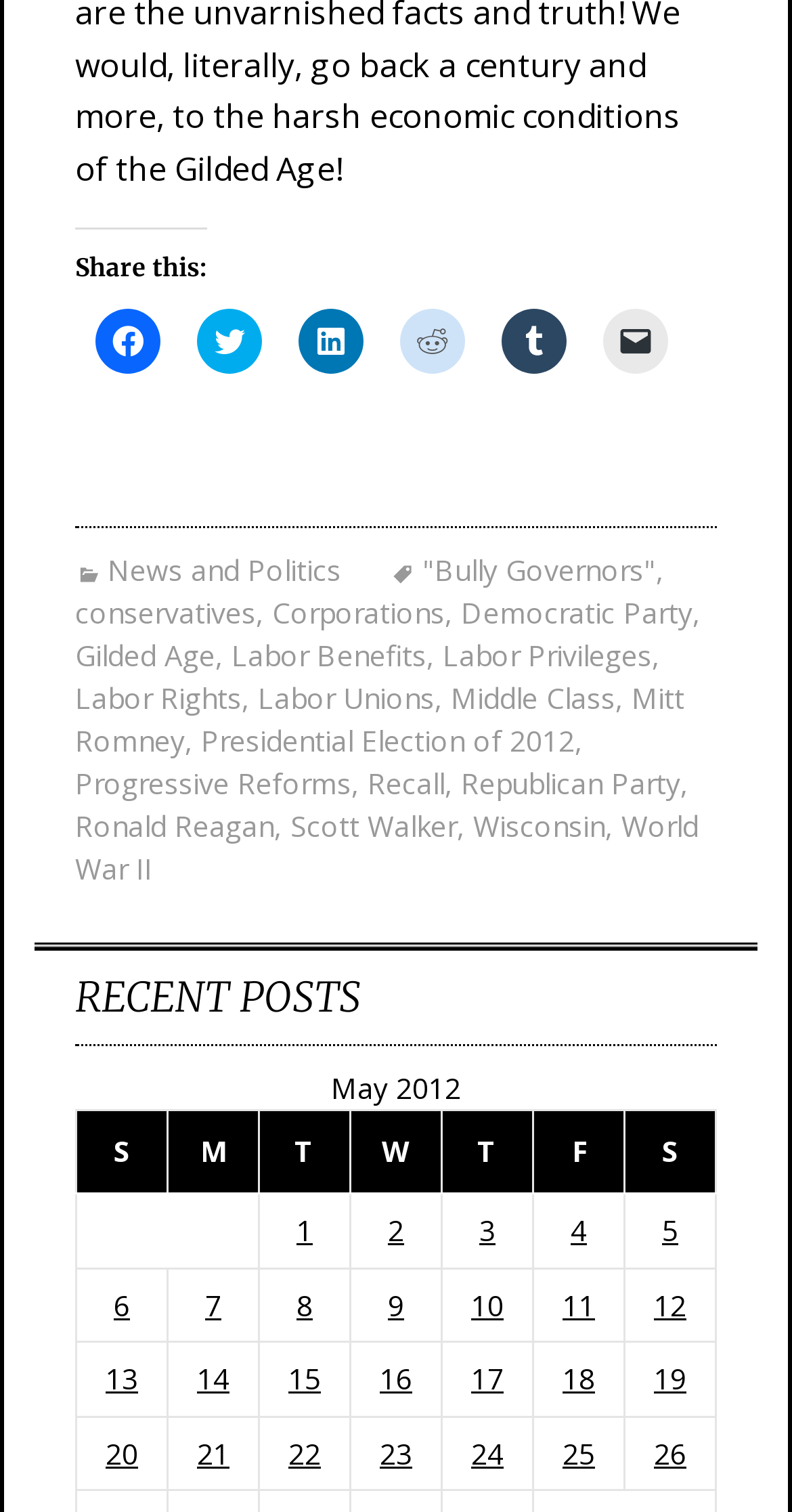What is the title of the section below the 'Share this:' section?
Refer to the image and respond with a one-word or short-phrase answer.

RECENT POSTS